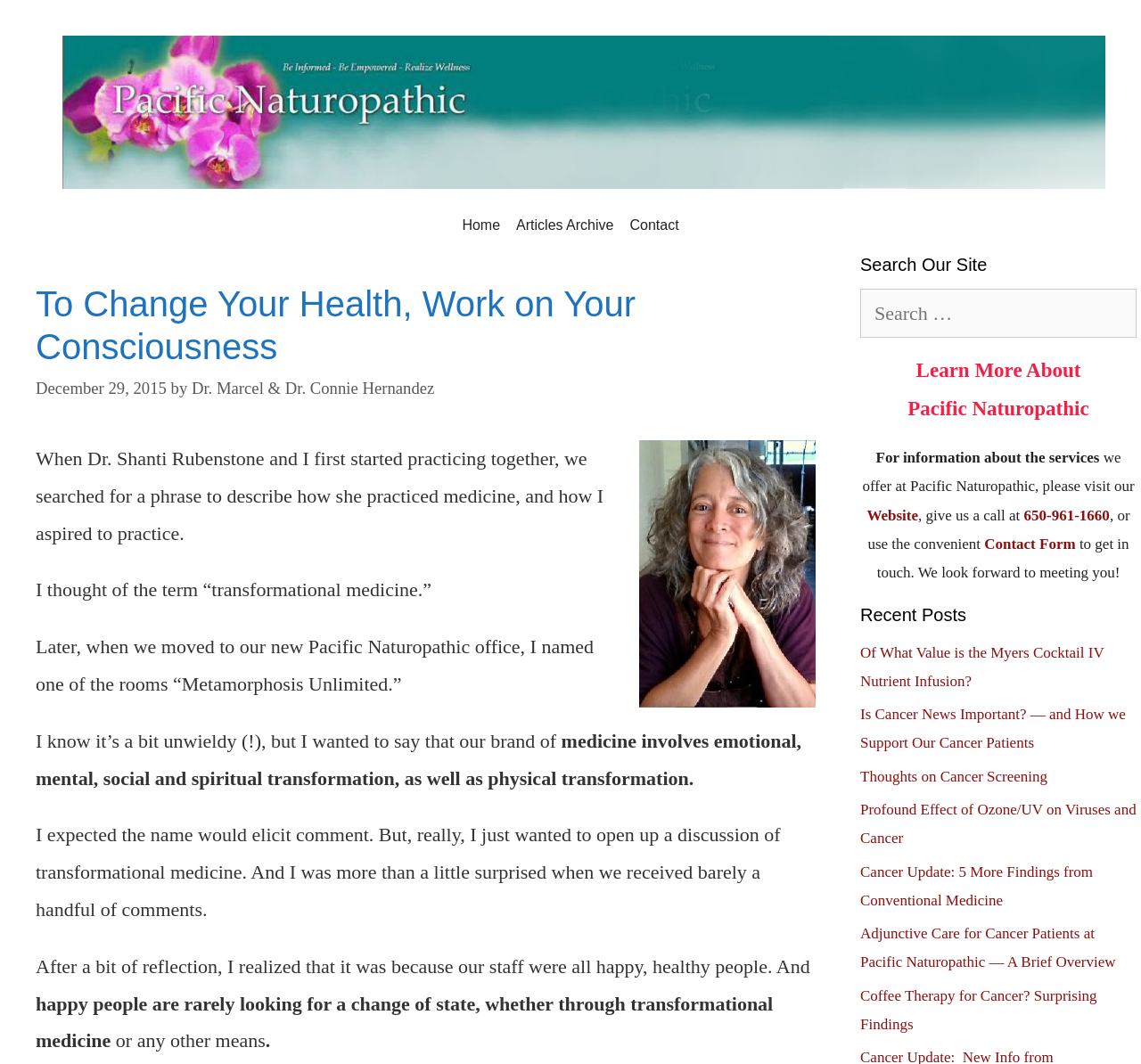From the image, can you give a detailed response to the question below:
How can one contact Pacific Naturopathic?

I found the answer by looking at the complementary section of the webpage, which provides information about Pacific Naturopathic. In this section, I found a link to a contact form and a phone number, 650-961-1660, which suggests that one can contact Pacific Naturopathic through either of these means.